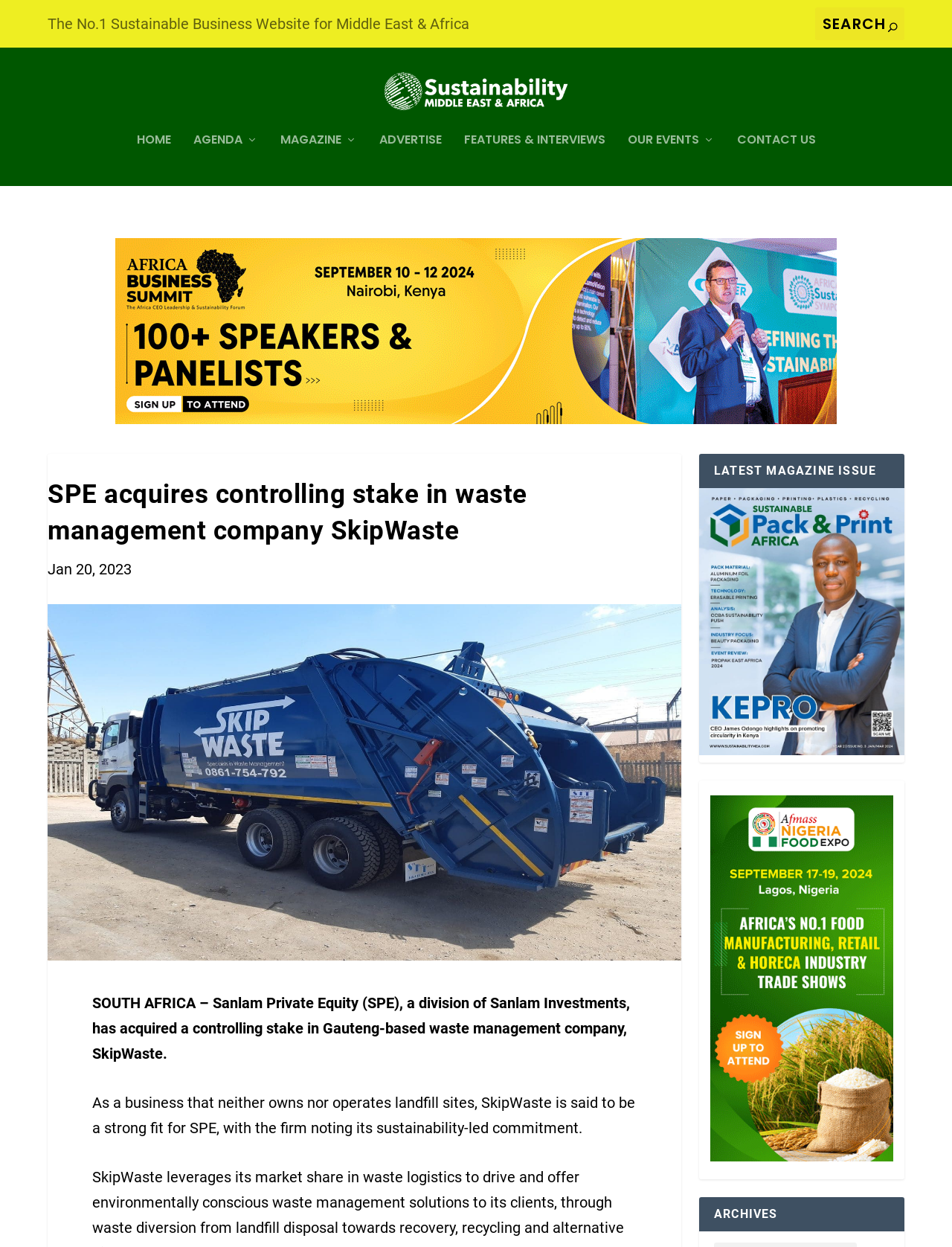Please specify the bounding box coordinates of the clickable section necessary to execute the following command: "Search for something".

[0.856, 0.006, 0.95, 0.032]